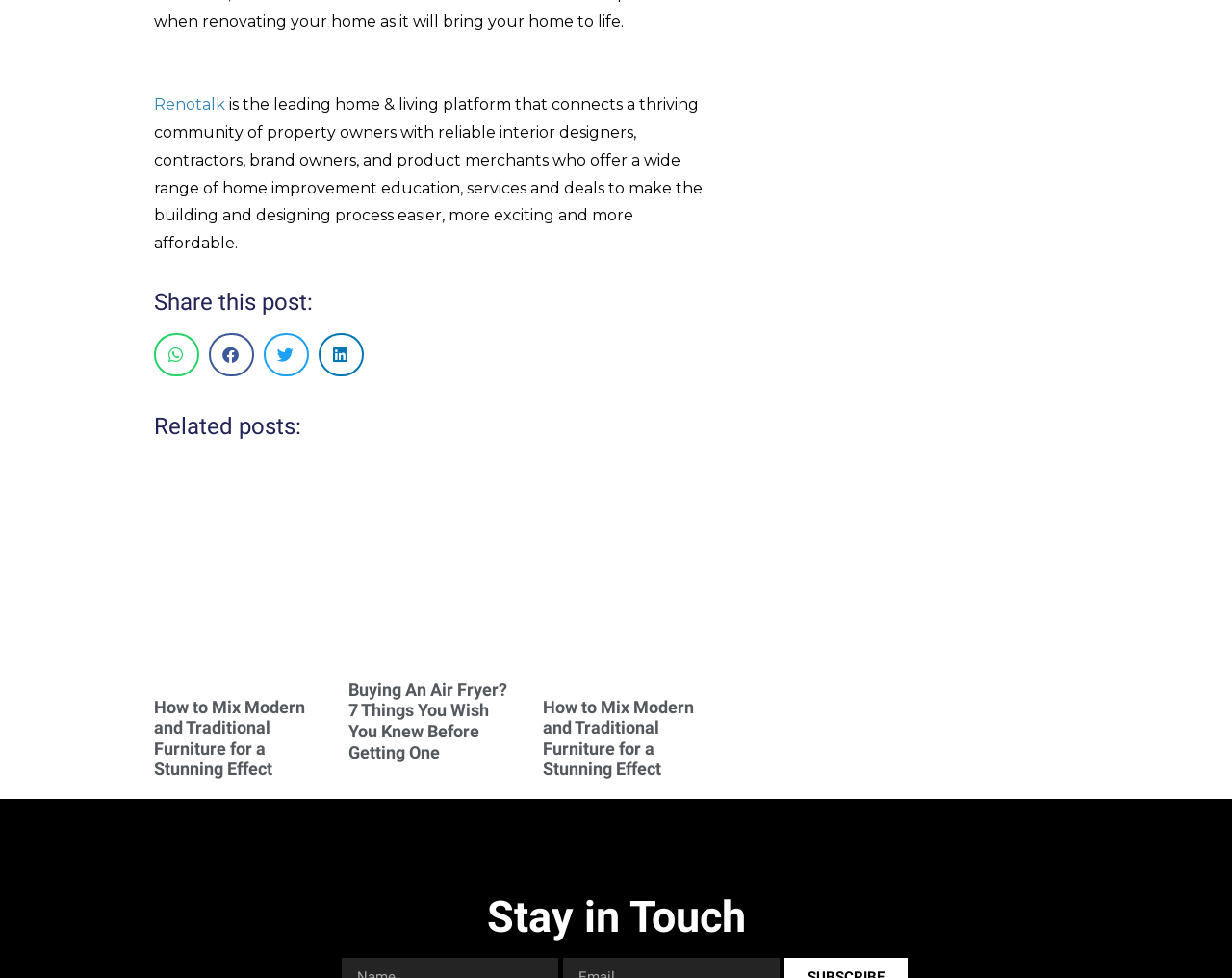Could you specify the bounding box coordinates for the clickable section to complete the following instruction: "Read the article 'How to Mix Modern and Traditional Furniture for a Stunning Effect'"?

[0.125, 0.712, 0.259, 0.797]